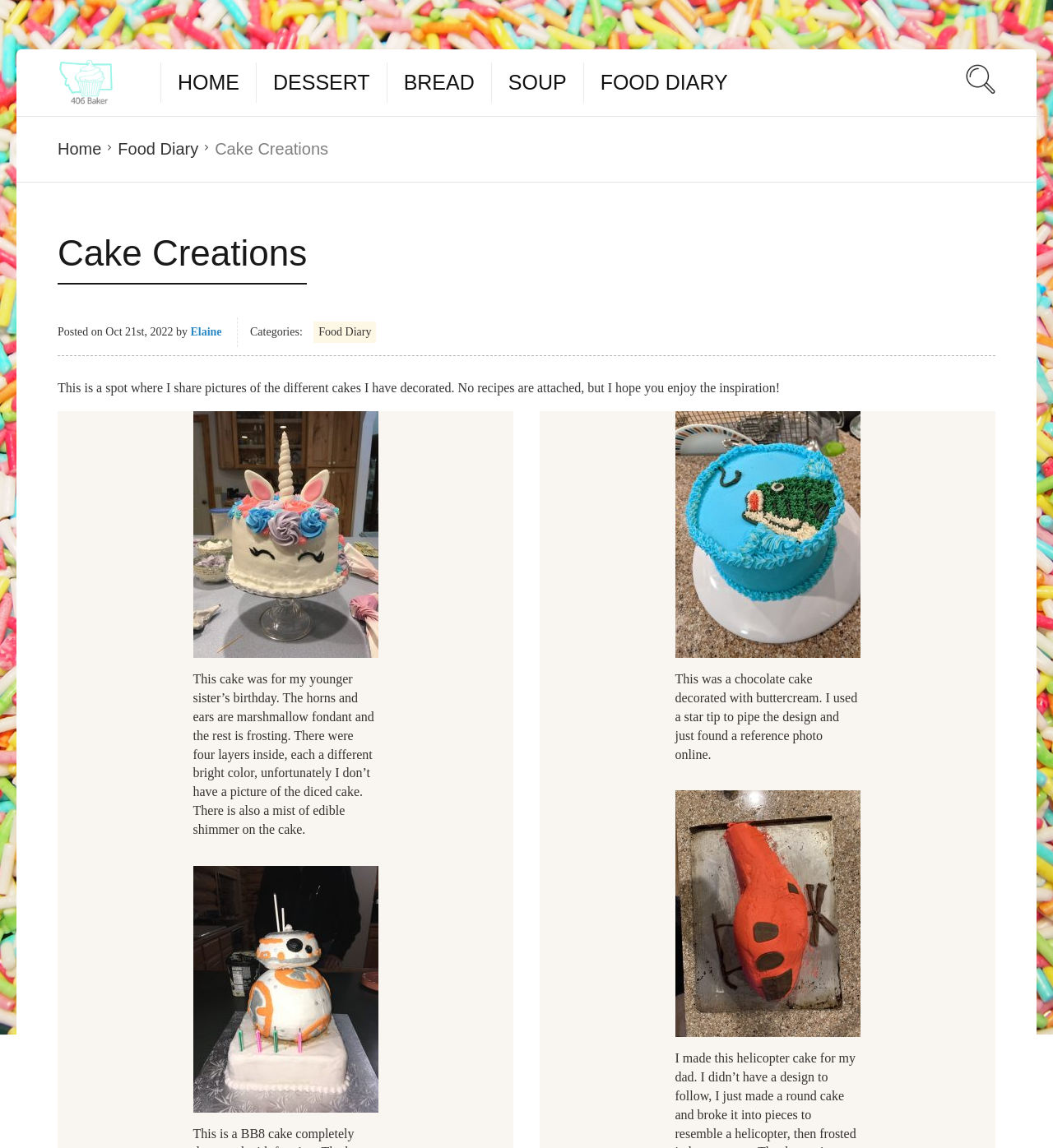How many links are in the top navigation menu?
Based on the image, provide your answer in one word or phrase.

5